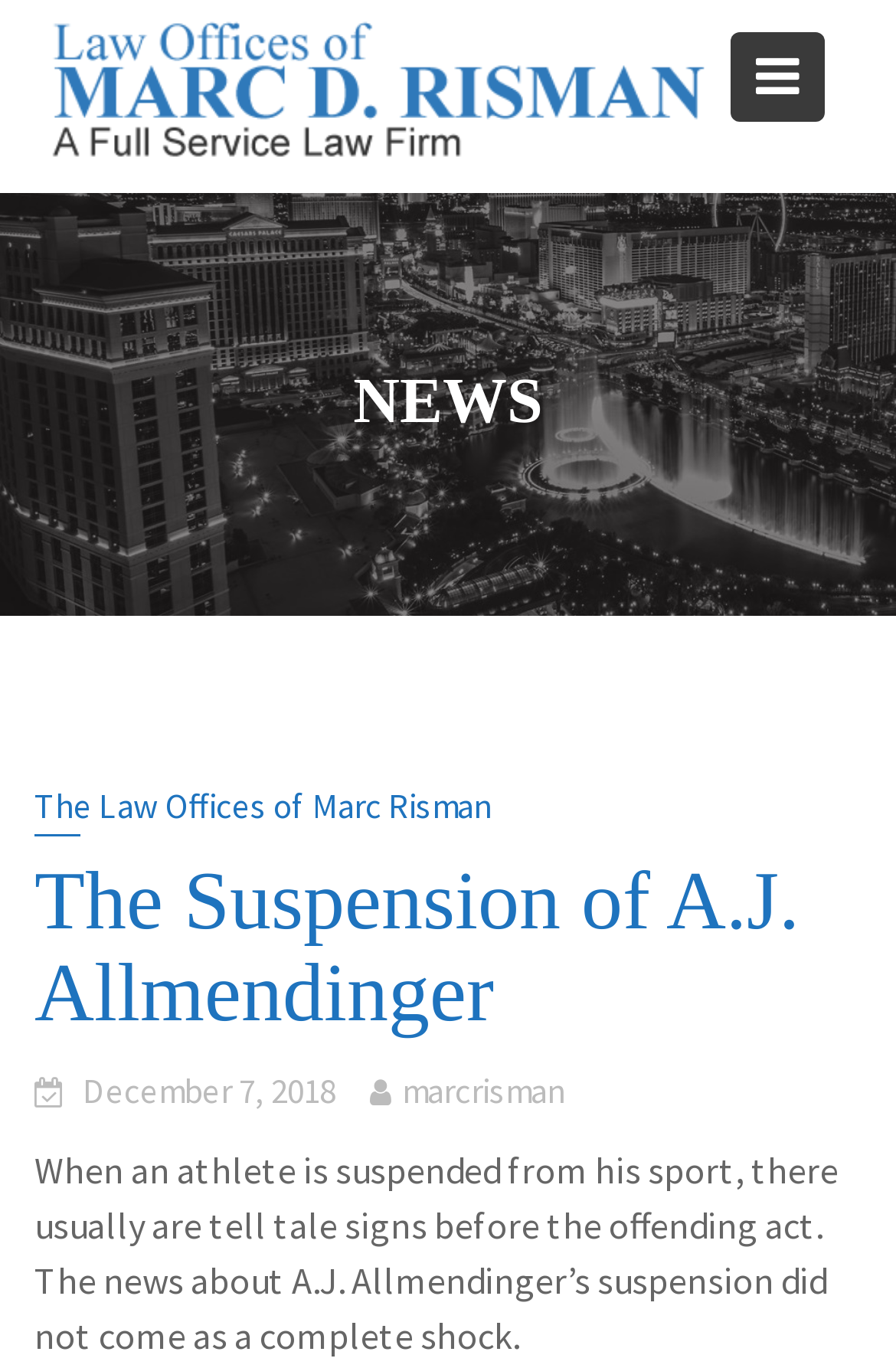Locate the headline of the webpage and generate its content.

The Suspension of A.J. Allmendinger